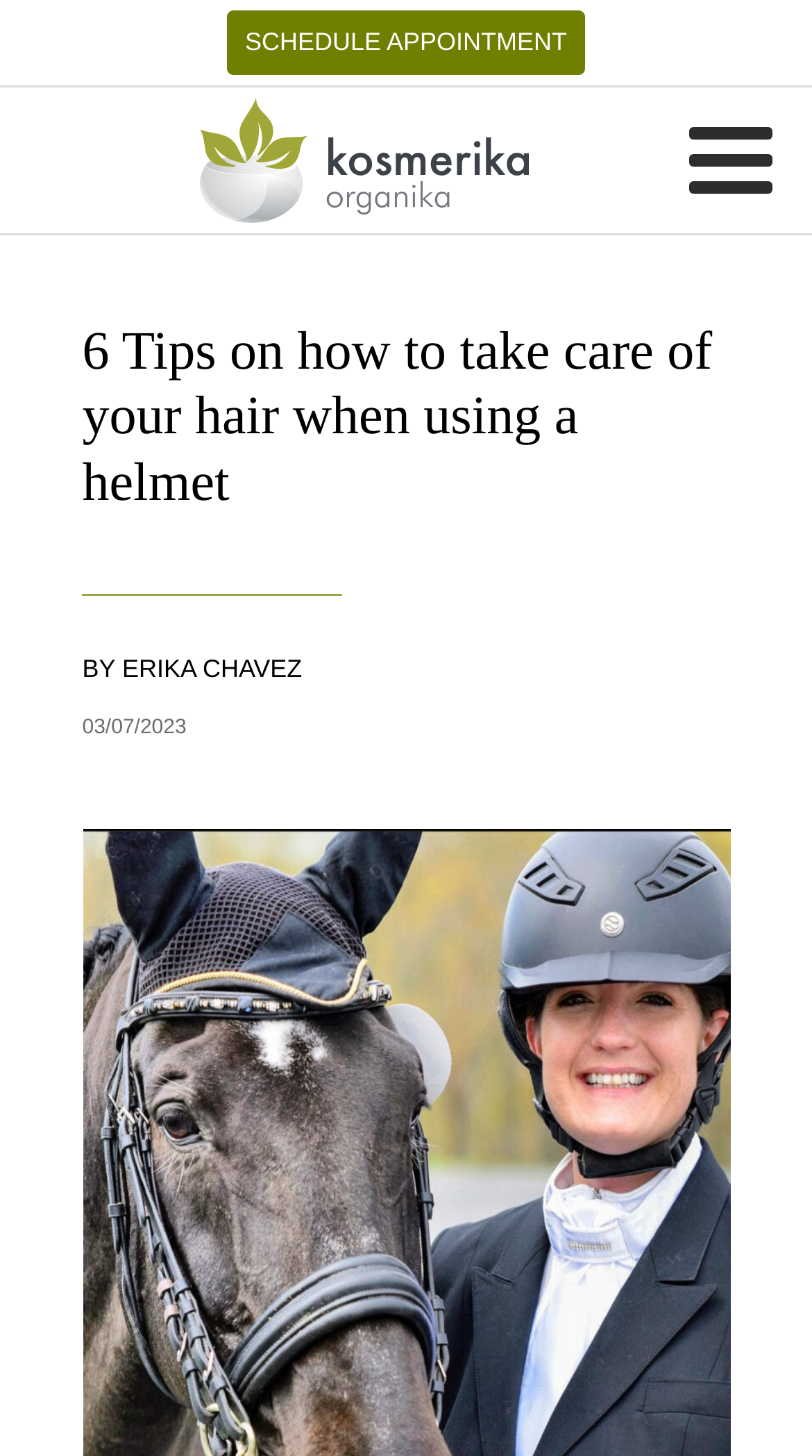Who wrote the article?
Respond to the question with a single word or phrase according to the image.

Erika Chavez